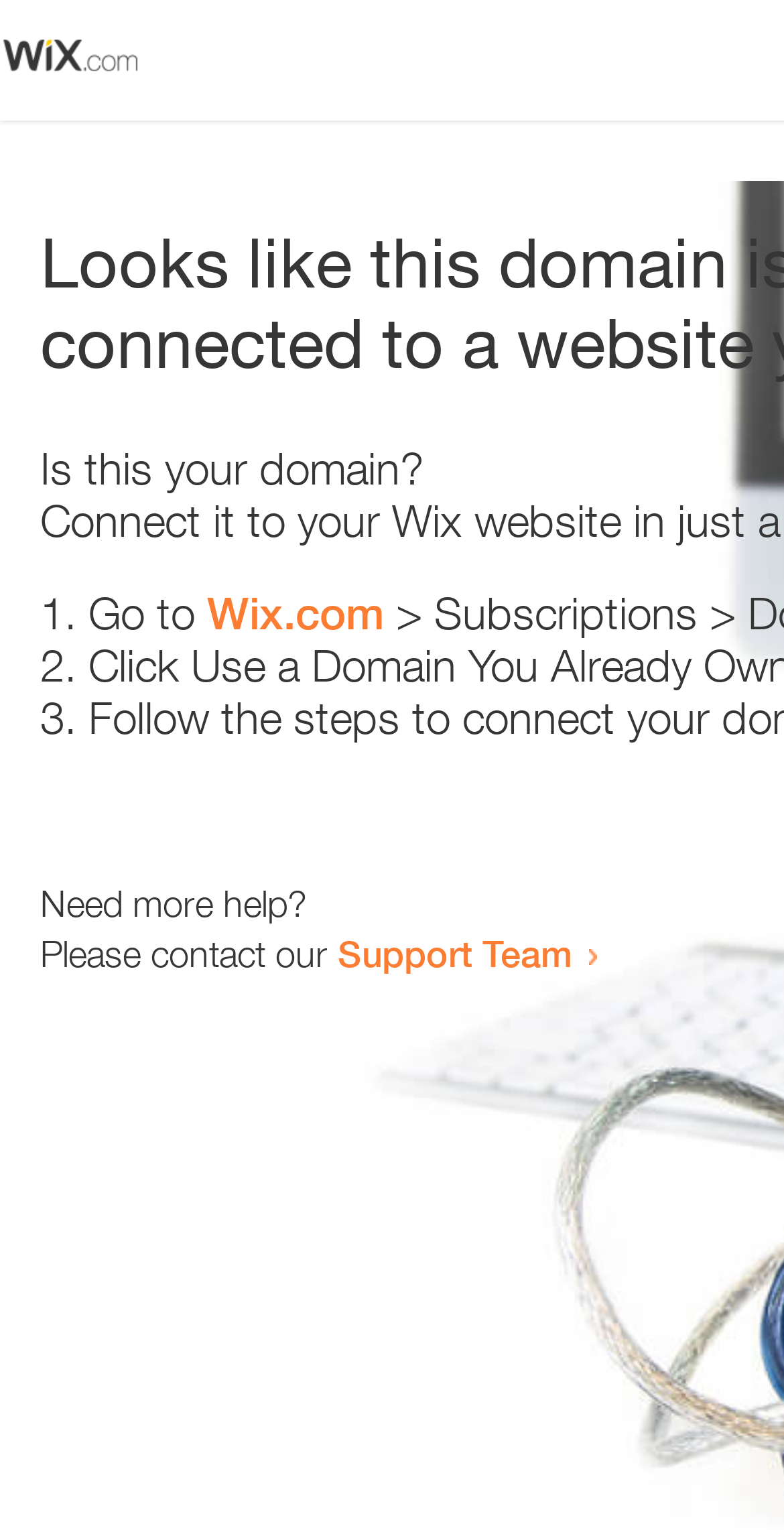How many list markers are present?
Look at the screenshot and respond with one word or a short phrase.

3